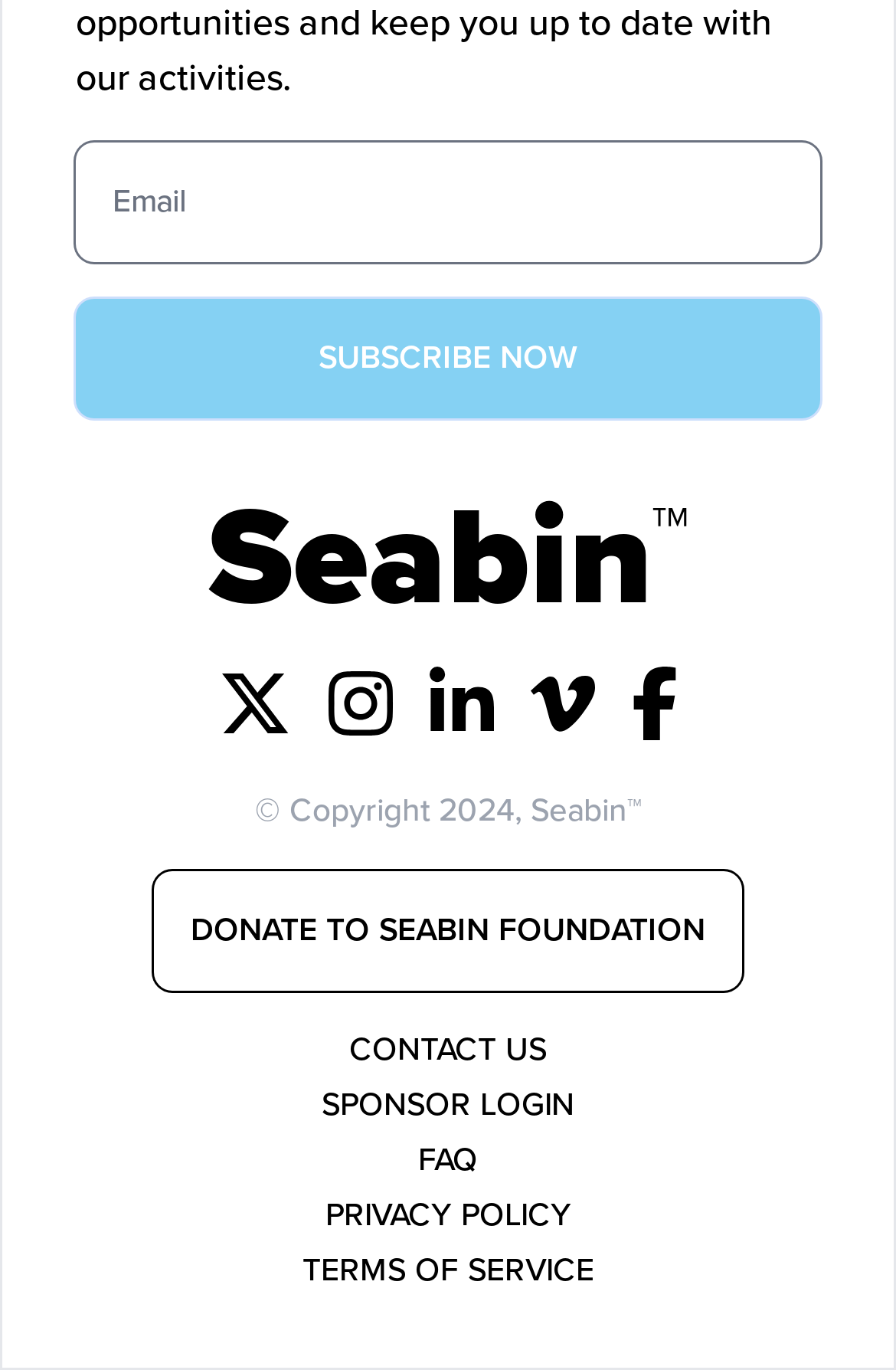Please identify the bounding box coordinates of the clickable region that I should interact with to perform the following instruction: "View FAQ". The coordinates should be expressed as four float numbers between 0 and 1, i.e., [left, top, right, bottom].

[0.467, 0.832, 0.533, 0.86]